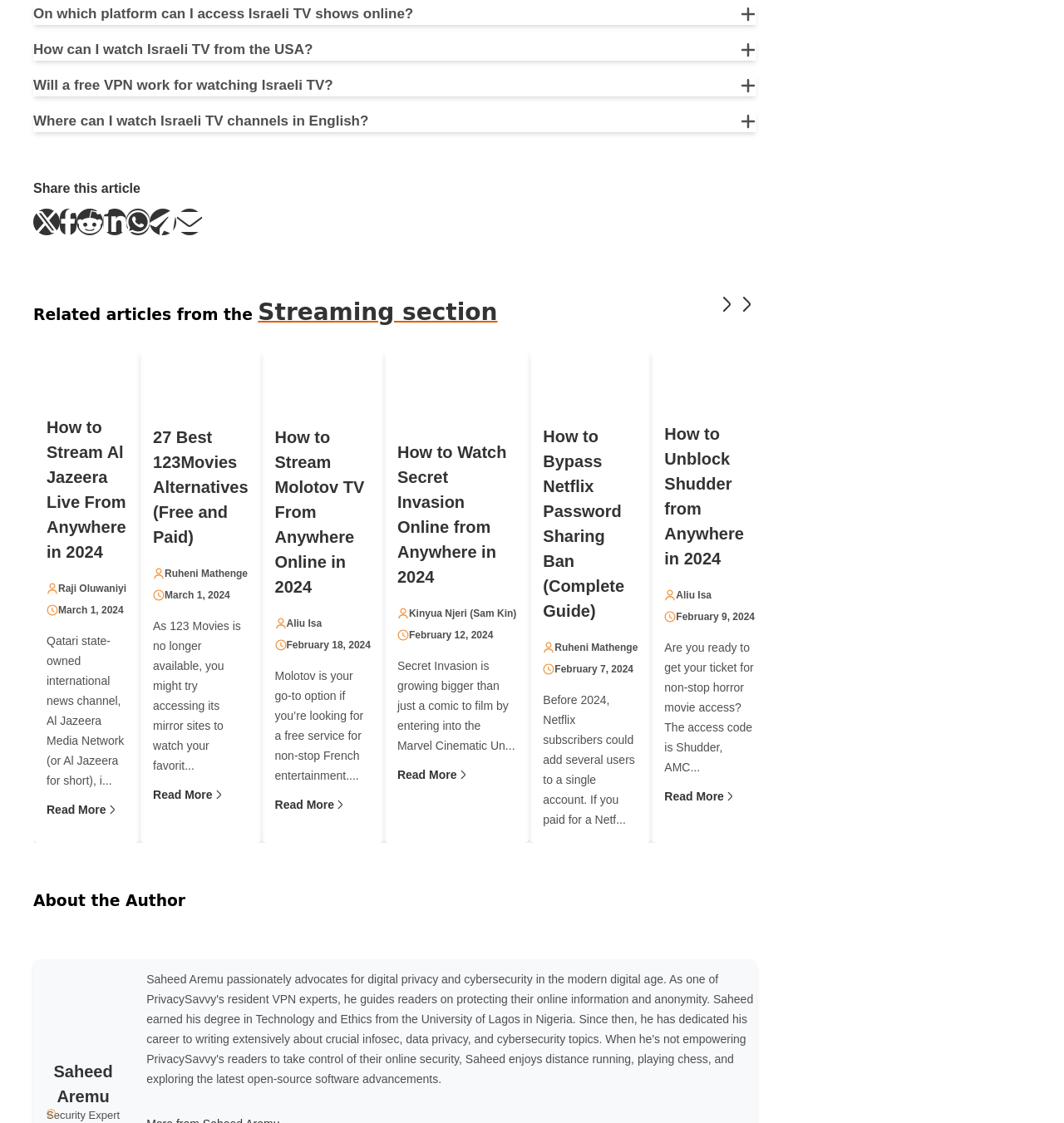Find the bounding box coordinates of the clickable element required to execute the following instruction: "Share to Twitter". Provide the coordinates as four float numbers between 0 and 1, i.e., [left, top, right, bottom].

[0.031, 0.186, 0.056, 0.21]